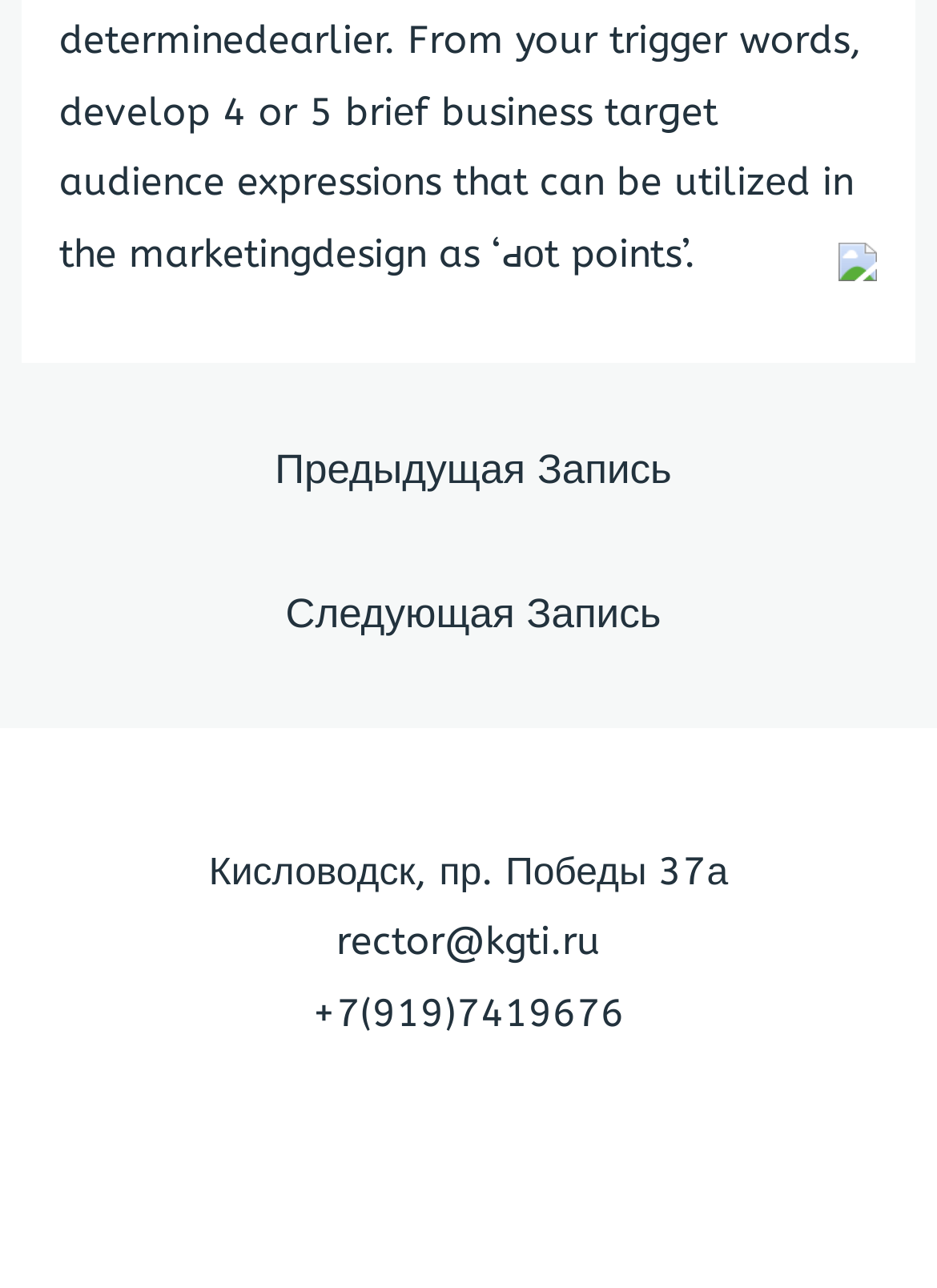What is the address of the institution?
Using the visual information, reply with a single word or short phrase.

Кисловодск, пр. Победы 37а